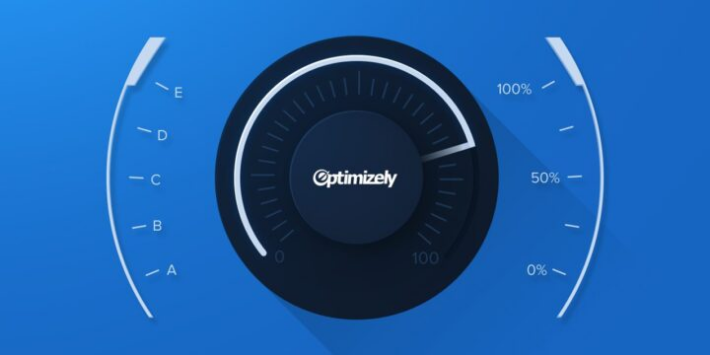Give a detailed account of everything present in the image.

The image features a sleek and modern gauge dial associated with Optimizely, designed against a vibrant blue background. The dial prominently displays the Optimizely logo in the center, surrounded by a range from 0 to 100, indicating potential performance metrics. On the left side, a scale marked with letters A through E suggests a grading system, emphasizing a visual representation of evaluation or effectiveness. This design reflects Optimizely's focus on data-driven decisions and user-friendly interfaces, aligning with its mission to simplify the testing of landing pages for improved marketing outcomes. Such visual tools enhance the user experience by providing clear insights into performance metrics.